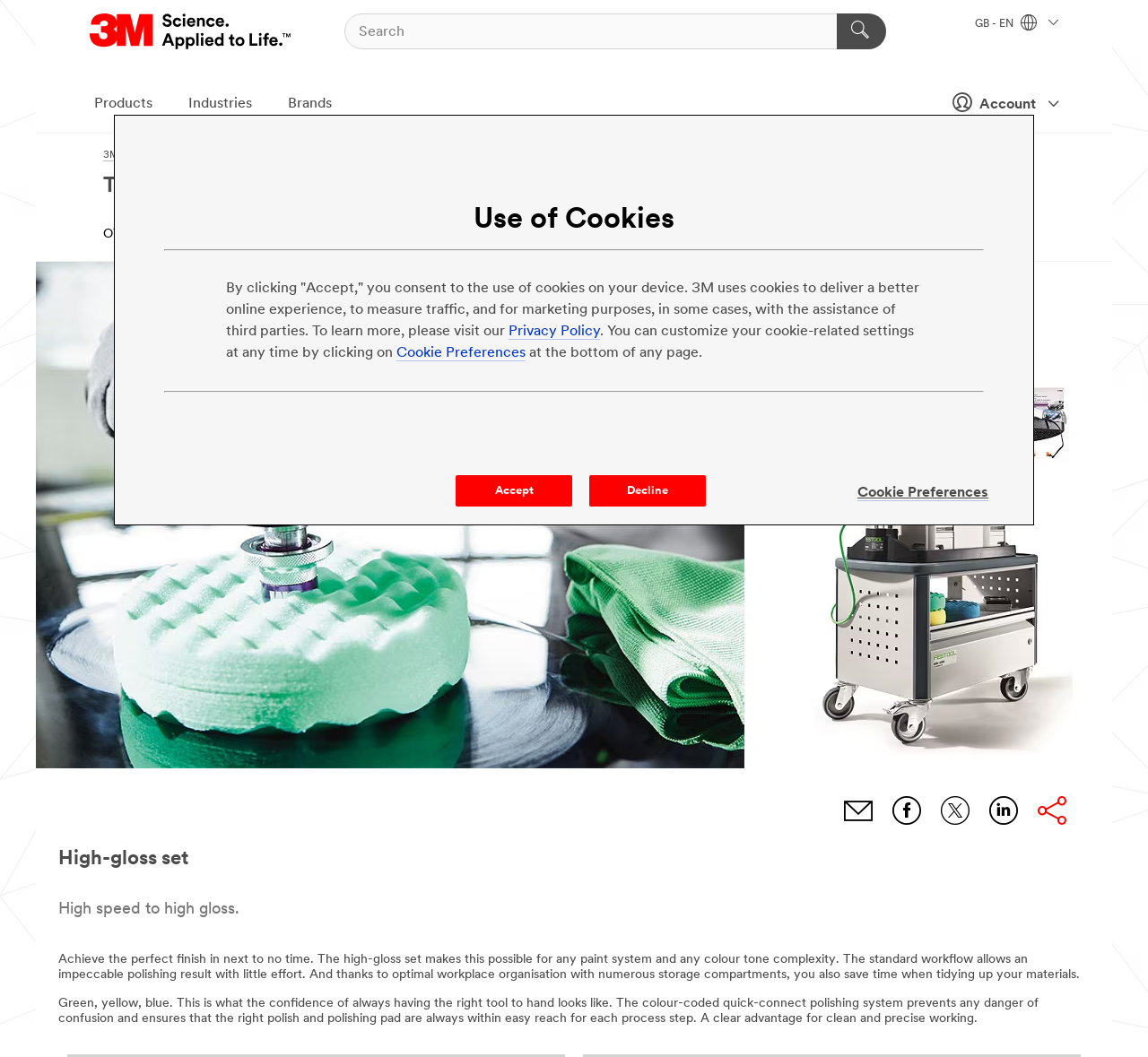Refer to the image and answer the question with as much detail as possible: What is the benefit of the high-gloss set?

The high-gloss set allows users to achieve a perfect finish in next to no time, as mentioned in the static text on the webpage. This is possible due to the system's high speed and optimal workplace organization.